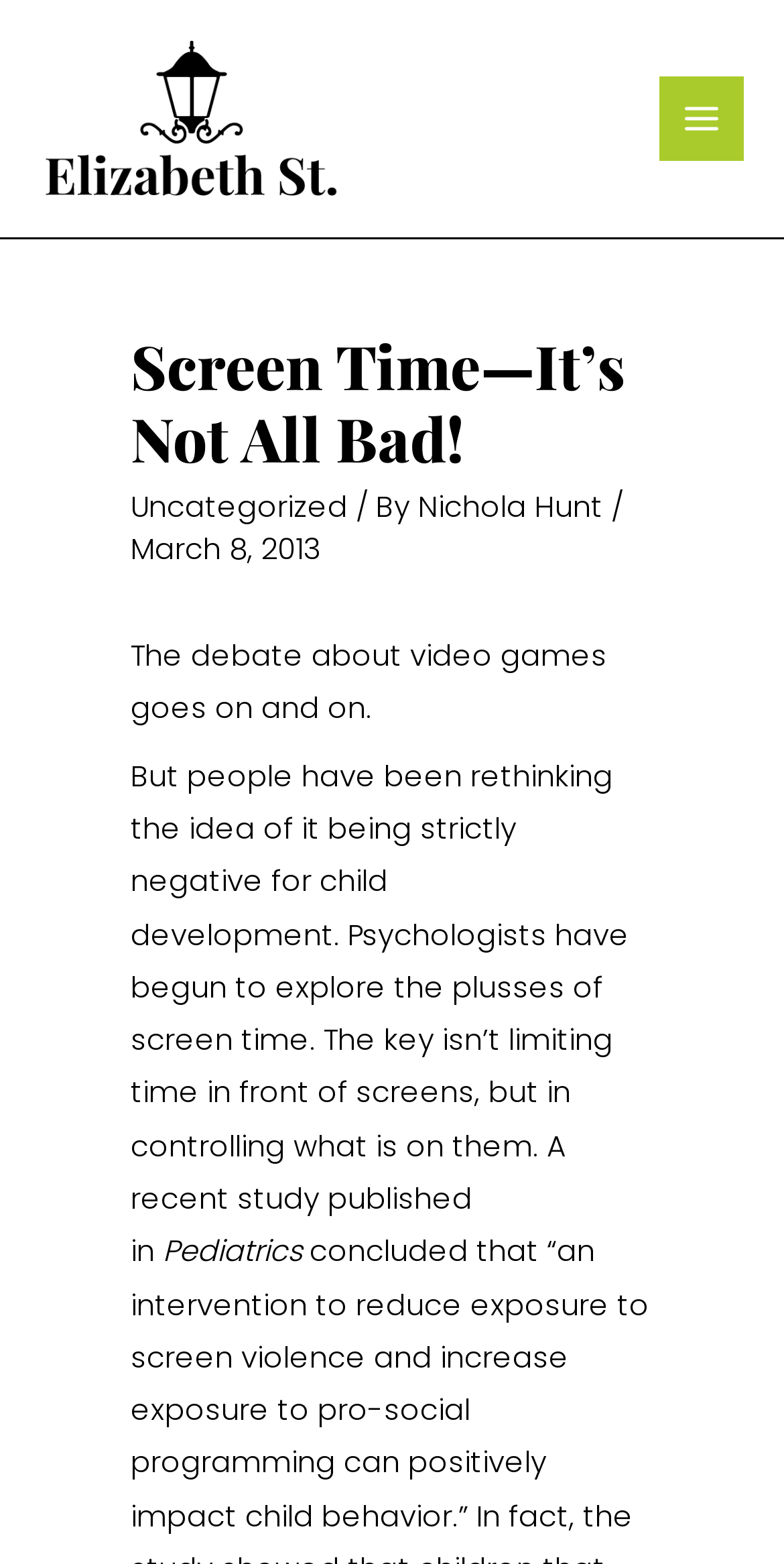Based on the image, please elaborate on the answer to the following question:
What is the author of this article?

I found the author's name by looking at the text above the article's content, where it says 'By Nichola Hunt'.